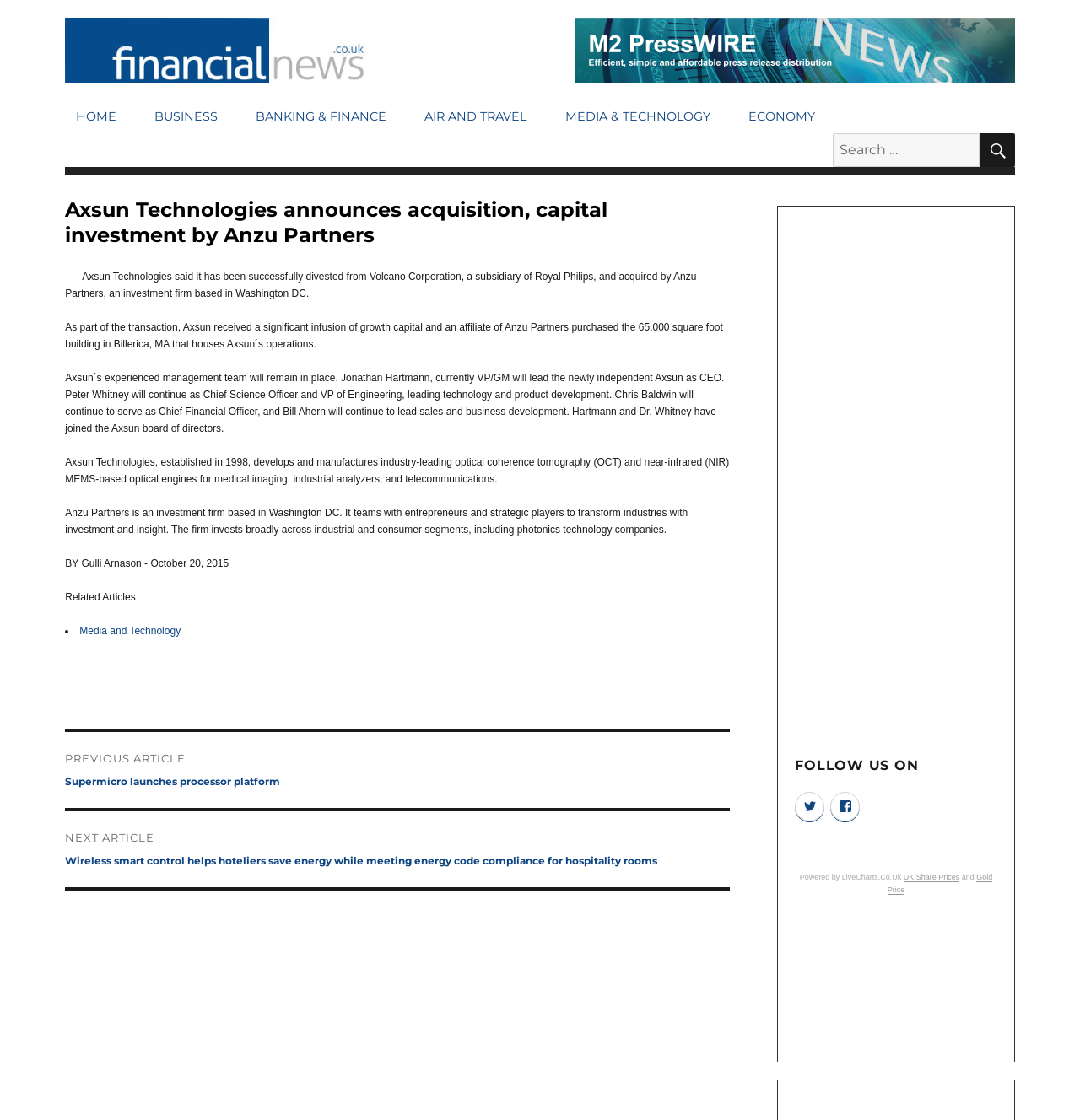Locate the bounding box coordinates of the element's region that should be clicked to carry out the following instruction: "Read the article about Media and Technology". The coordinates need to be four float numbers between 0 and 1, i.e., [left, top, right, bottom].

[0.074, 0.558, 0.167, 0.569]